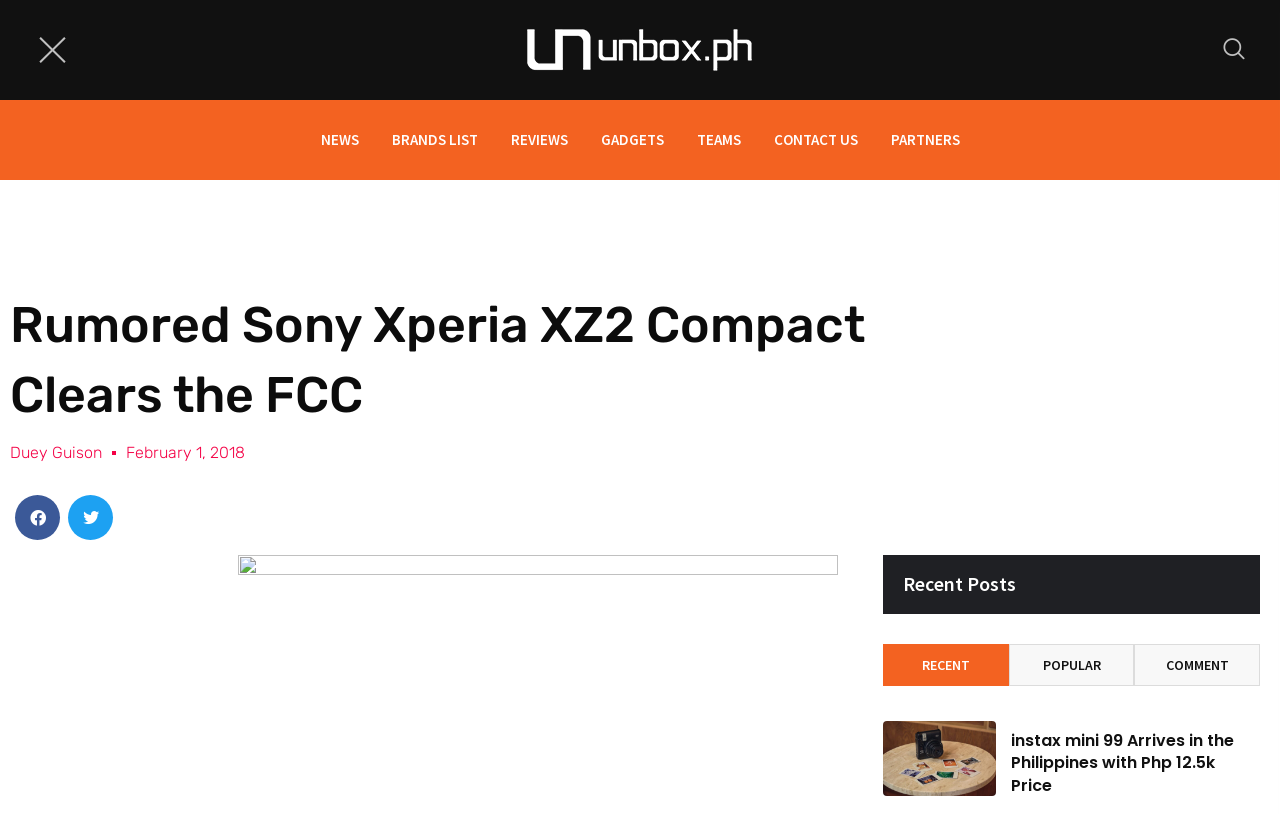Please provide the bounding box coordinates for the element that needs to be clicked to perform the following instruction: "Read about instax mini 99 Arrives in the Philippines with Php 12.5k Price". The coordinates should be given as four float numbers between 0 and 1, i.e., [left, top, right, bottom].

[0.69, 0.886, 0.778, 0.978]